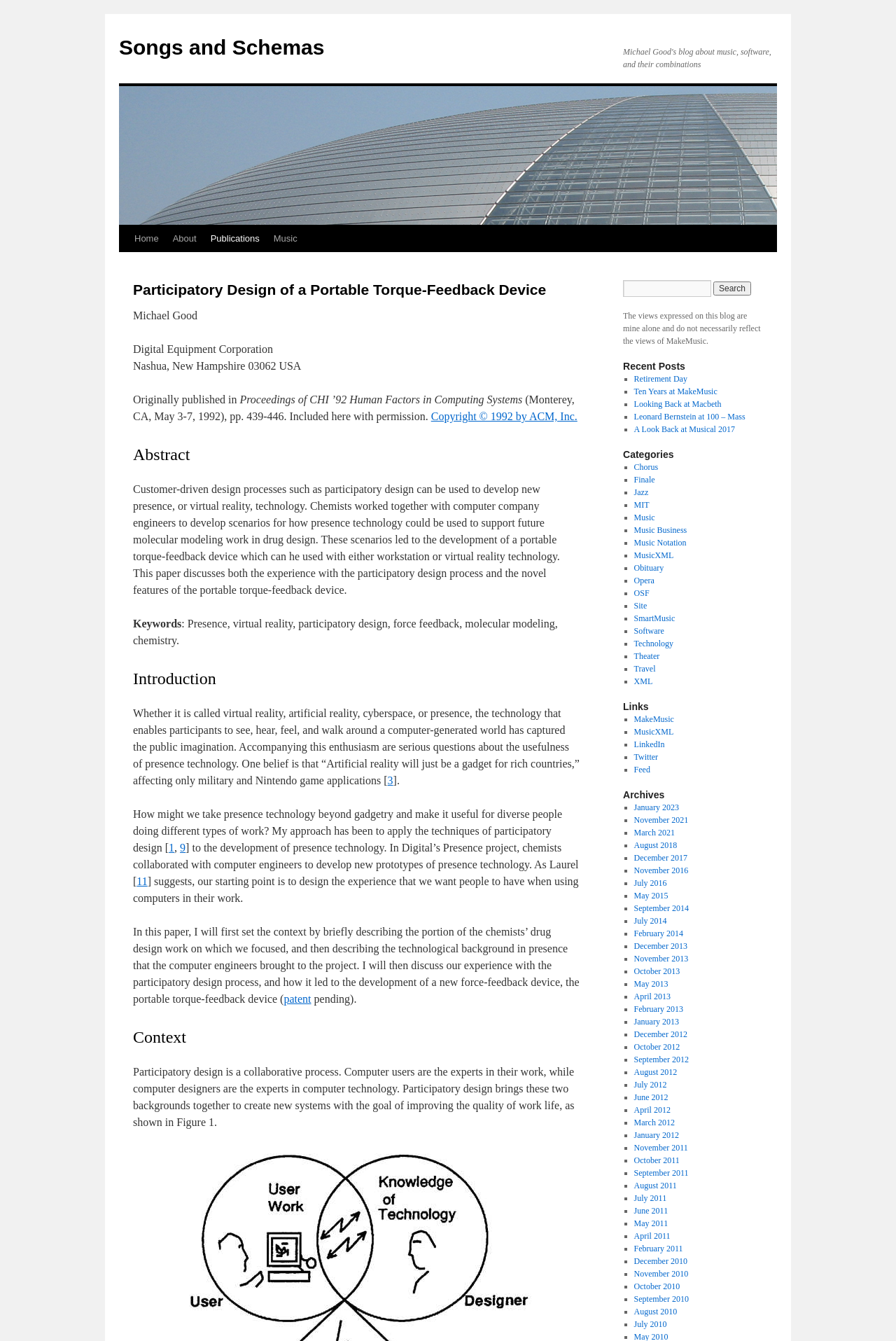Provide the bounding box coordinates for the UI element described in this sentence: "October 2010". The coordinates should be four float values between 0 and 1, i.e., [left, top, right, bottom].

[0.707, 0.956, 0.759, 0.963]